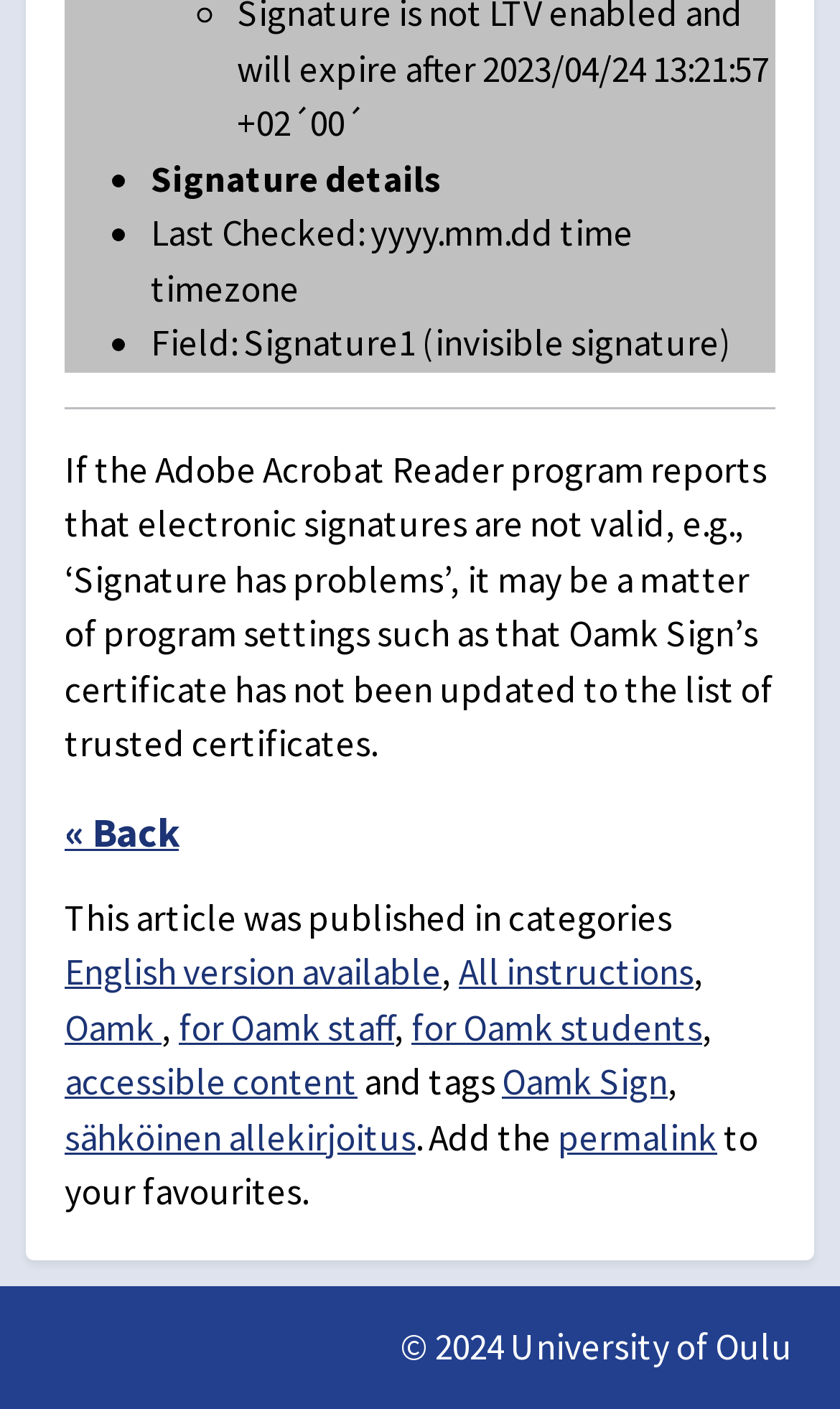Can you identify the bounding box coordinates of the clickable region needed to carry out this instruction: 'Go back'? The coordinates should be four float numbers within the range of 0 to 1, stated as [left, top, right, bottom].

[0.077, 0.572, 0.213, 0.608]